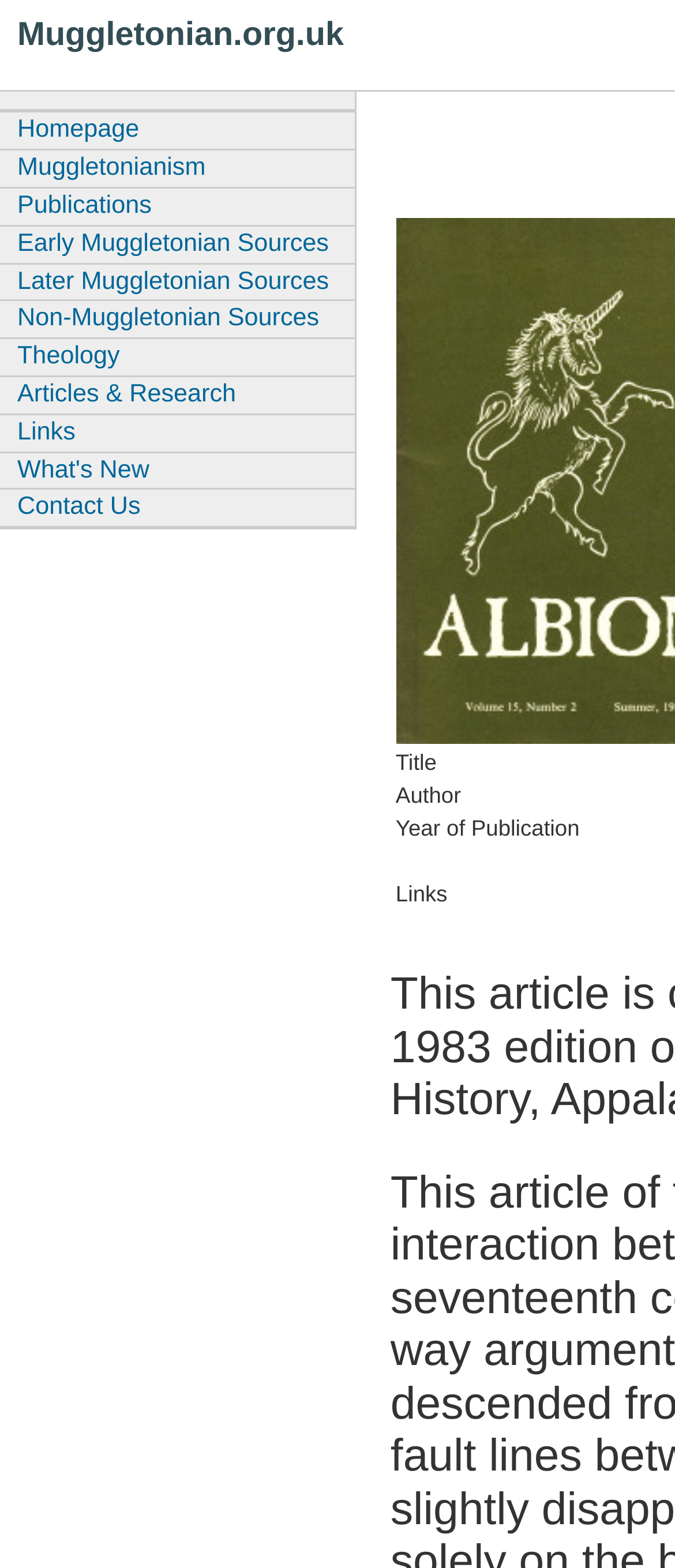Pinpoint the bounding box coordinates for the area that should be clicked to perform the following instruction: "contact us".

[0.0, 0.312, 0.525, 0.336]